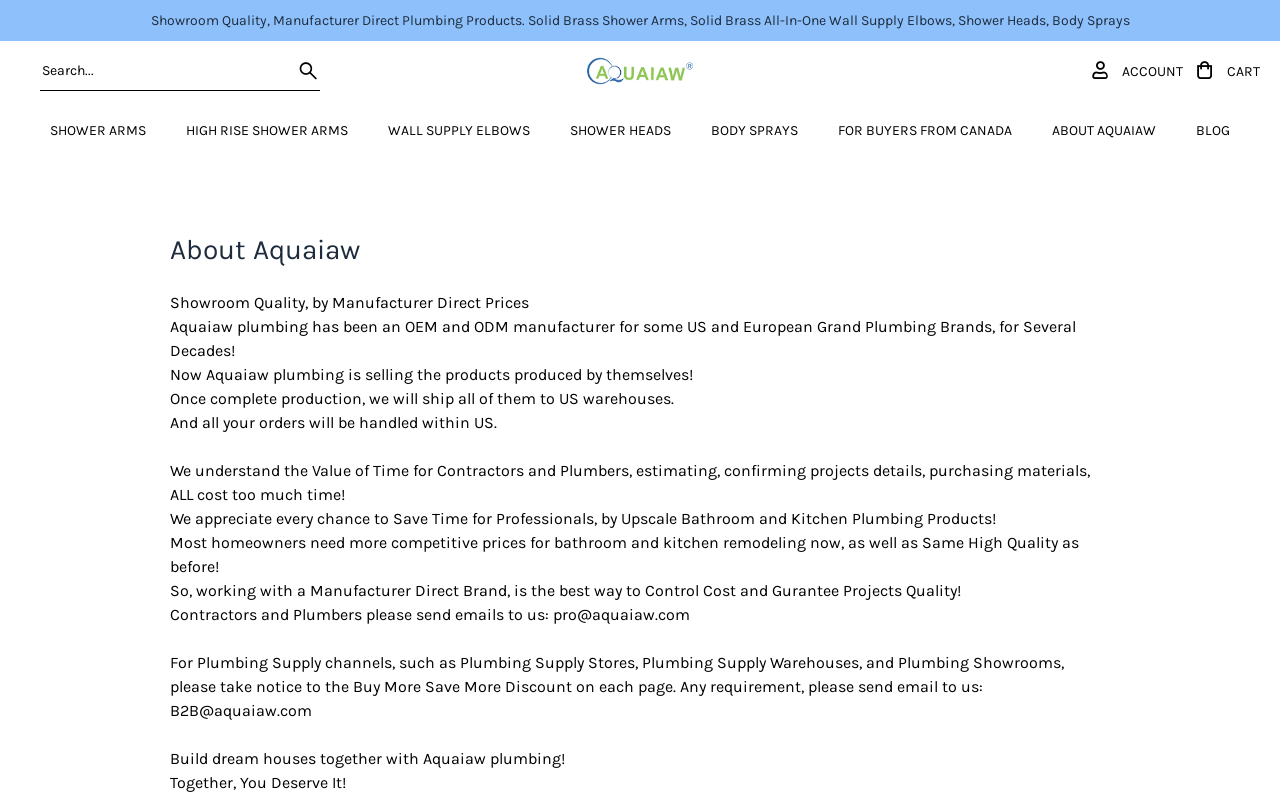Who can send emails to pro@aquaiaw.com?
Refer to the screenshot and respond with a concise word or phrase.

Contractors and Plumbers